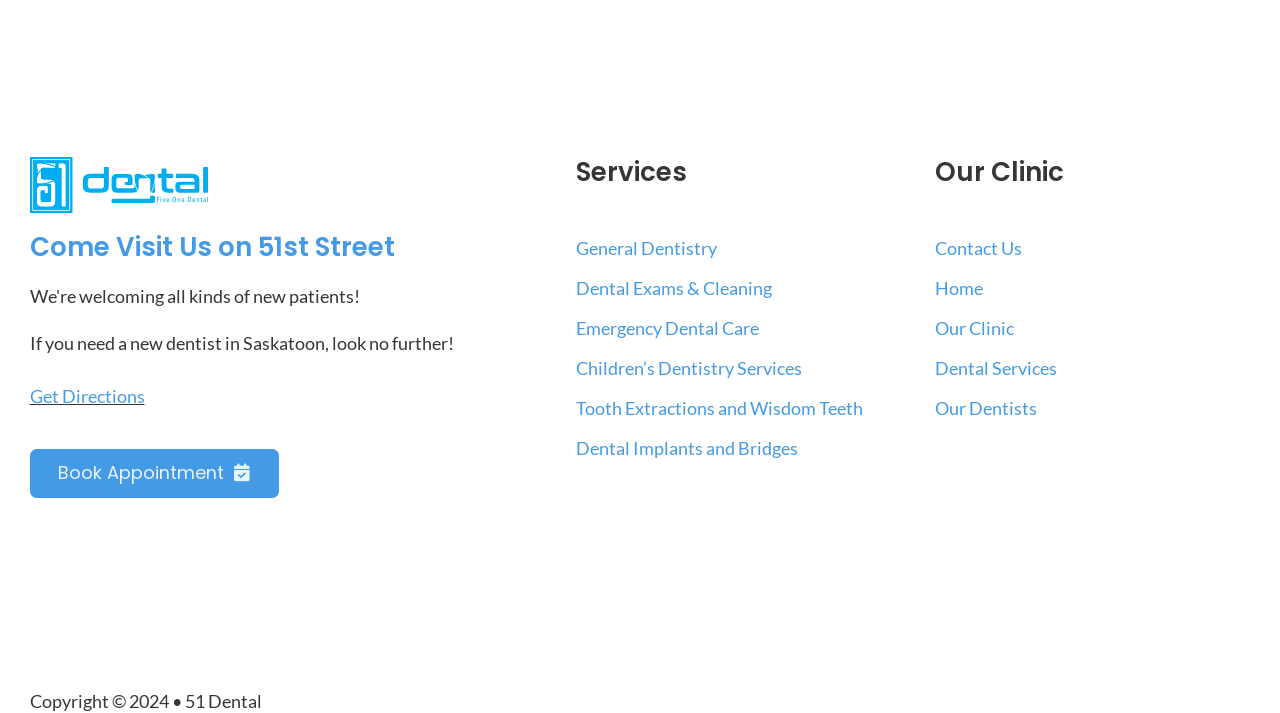Determine the bounding box coordinates of the clickable region to carry out the instruction: "Learn about general dentistry services".

[0.45, 0.333, 0.561, 0.364]